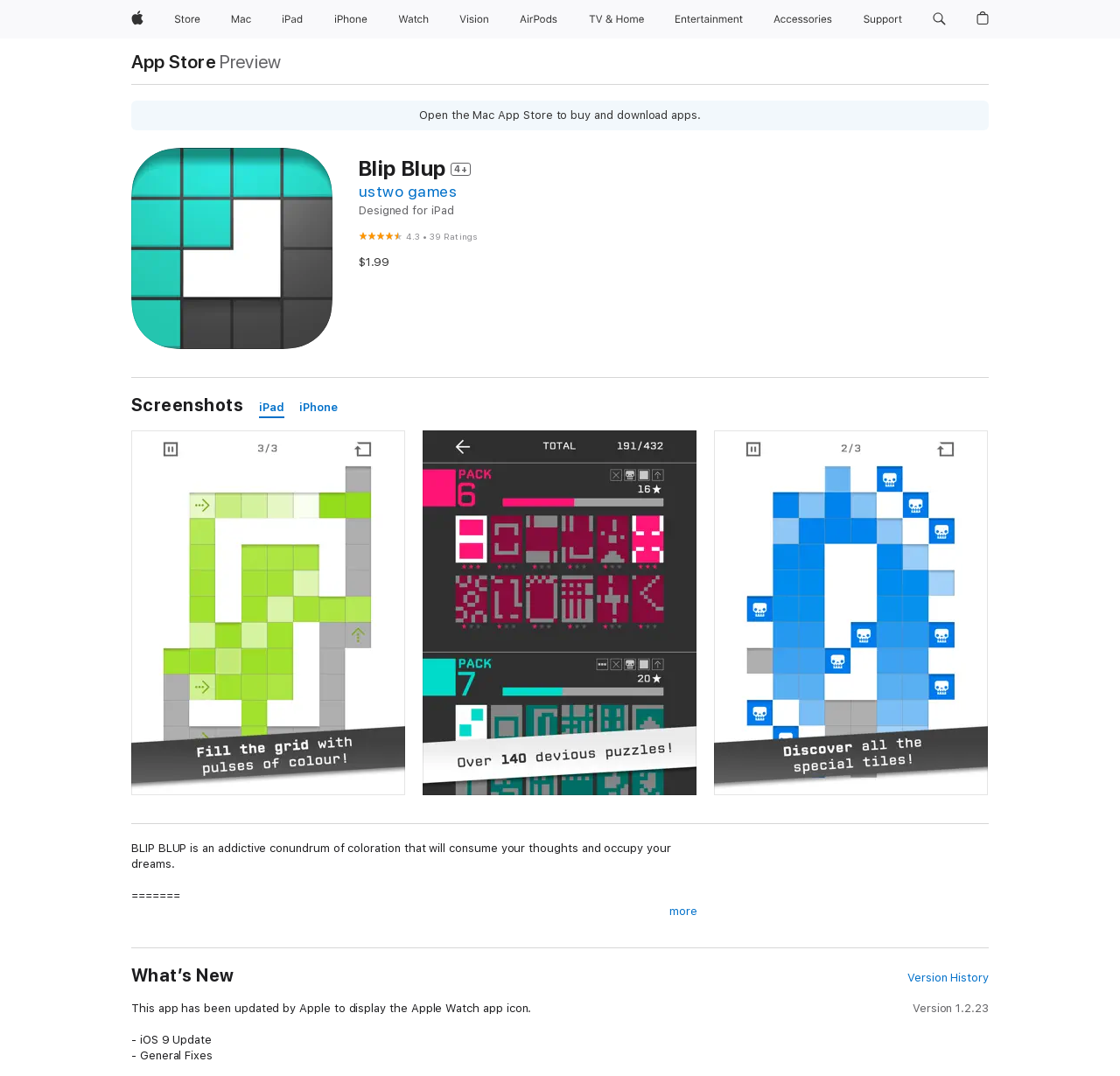Who is the developer of the game Blip Blup?
Please answer the question as detailed as possible.

The webpage has a heading 'ustwo games' which suggests that the developer of the game Blip Blup is ustwo games.